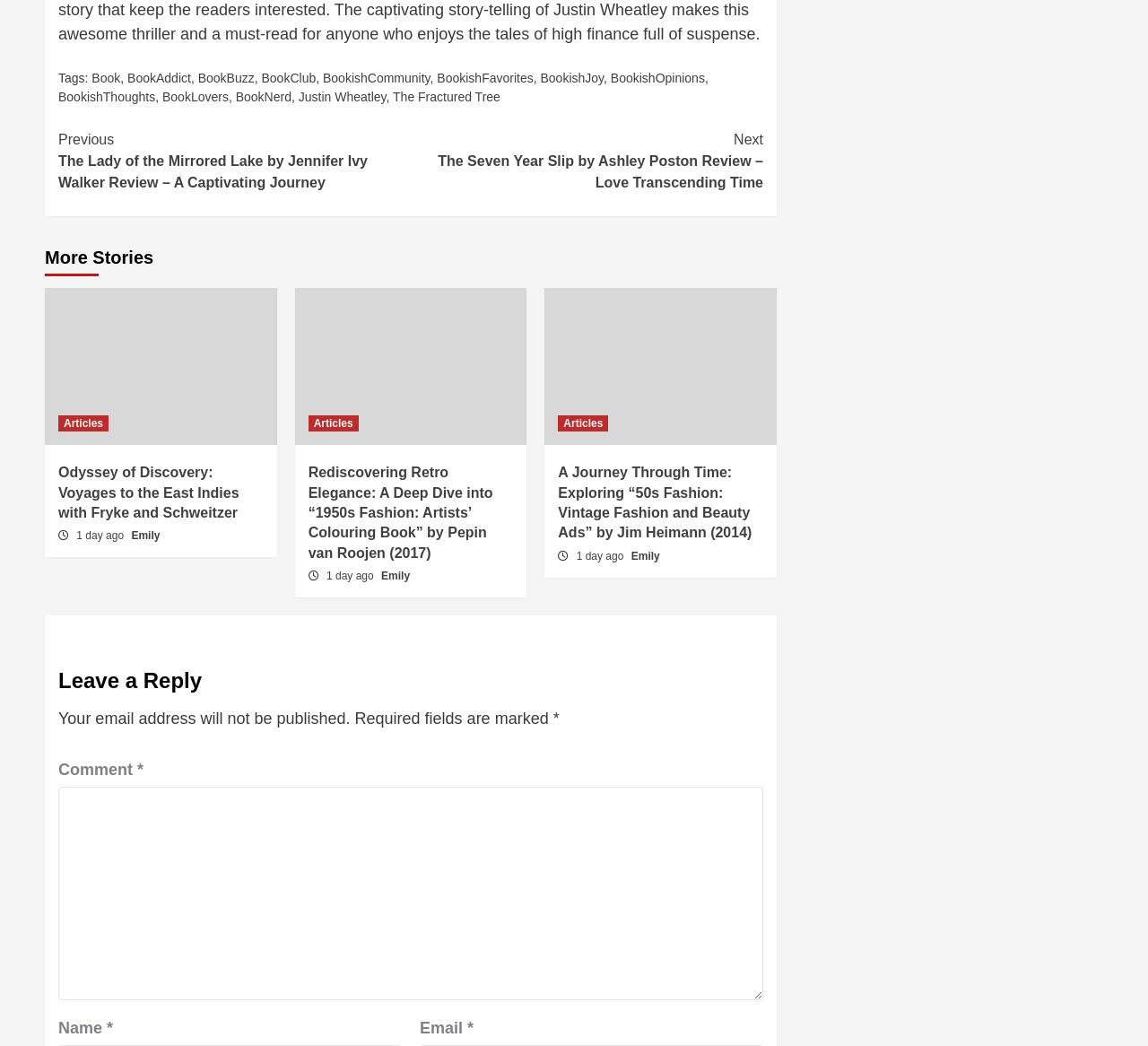Predict the bounding box for the UI component with the following description: "Emily".

[0.55, 0.525, 0.575, 0.537]